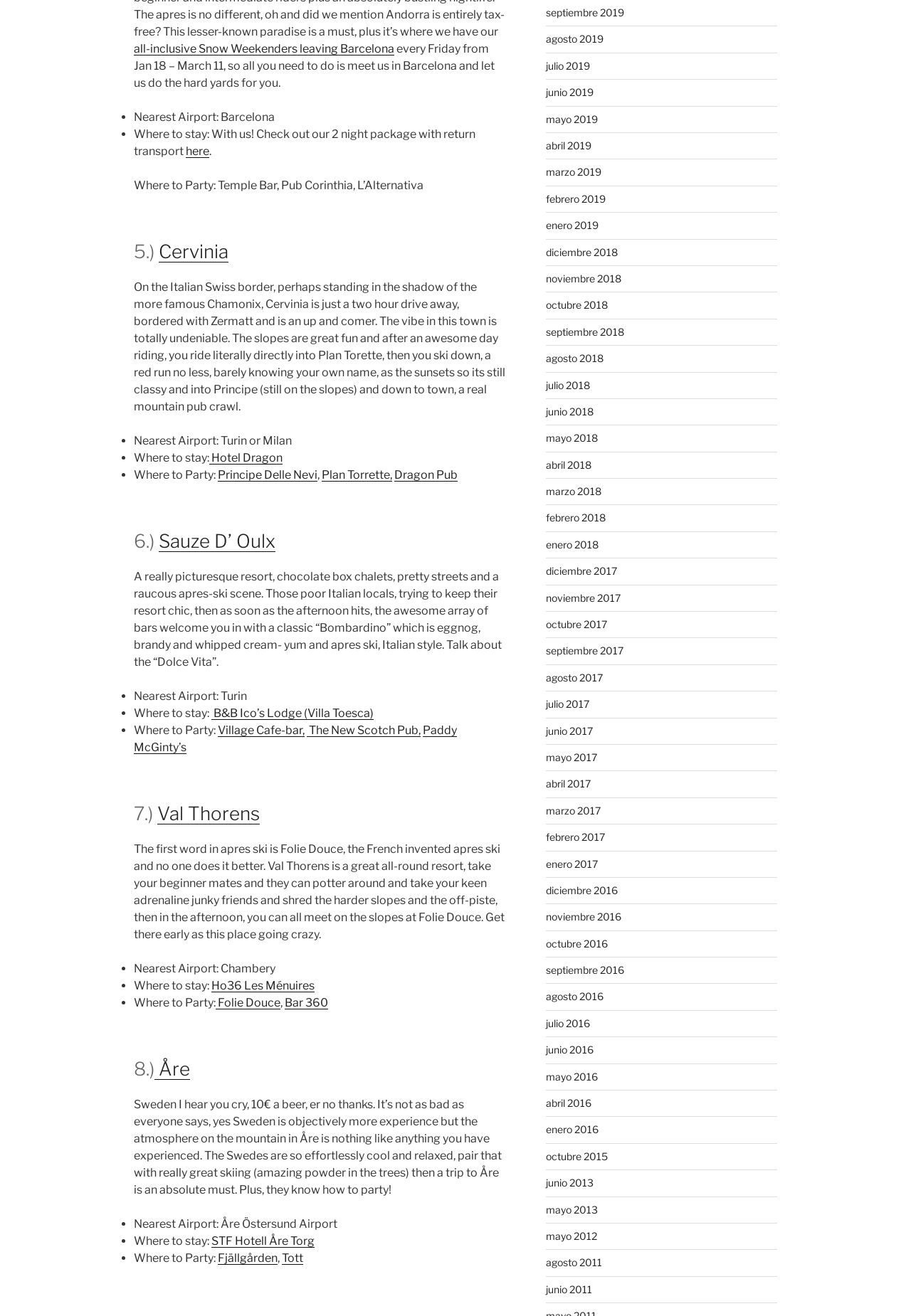Show me the bounding box coordinates of the clickable region to achieve the task as per the instruction: "Learn more about 'Val Thorens'".

[0.173, 0.61, 0.285, 0.626]